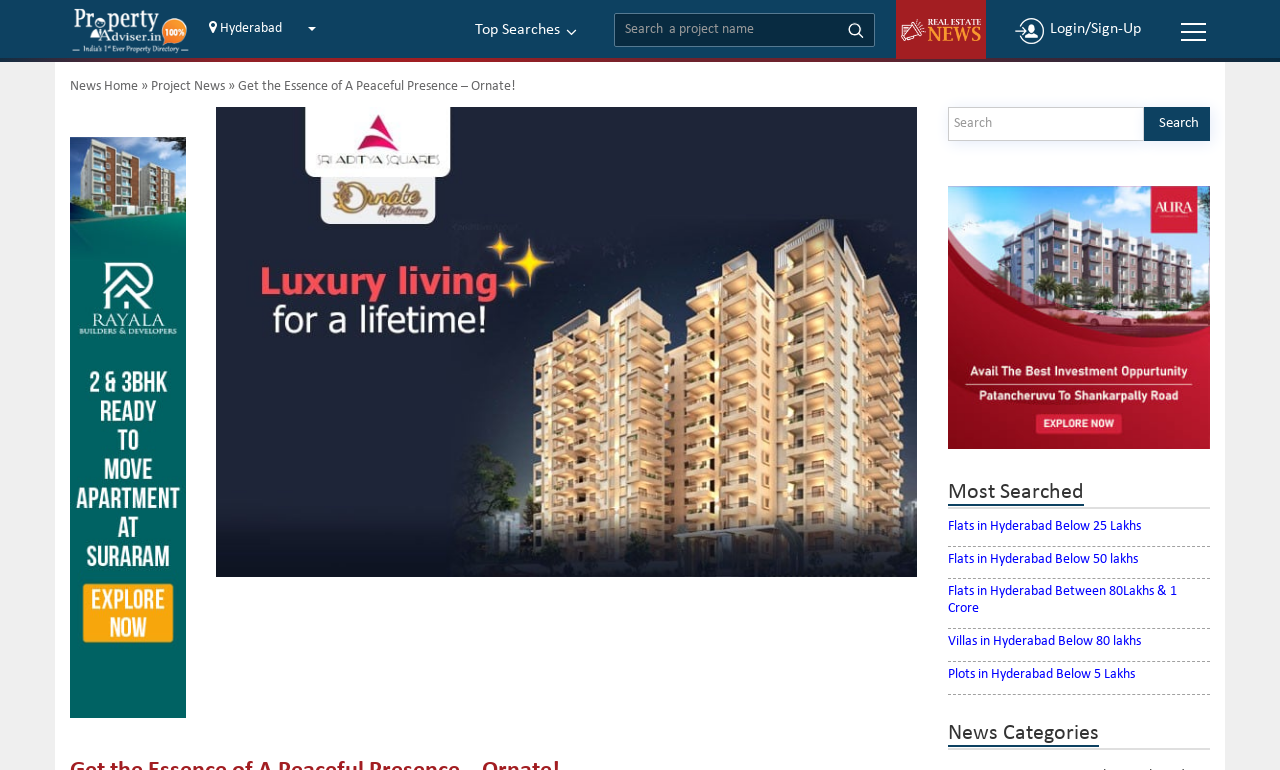Carefully examine the image and provide an in-depth answer to the question: What is the name of the real estate directory?

The name of the real estate directory can be found in the top-left corner of the webpage, where it is written as 'Real estate directory property Adviser'.